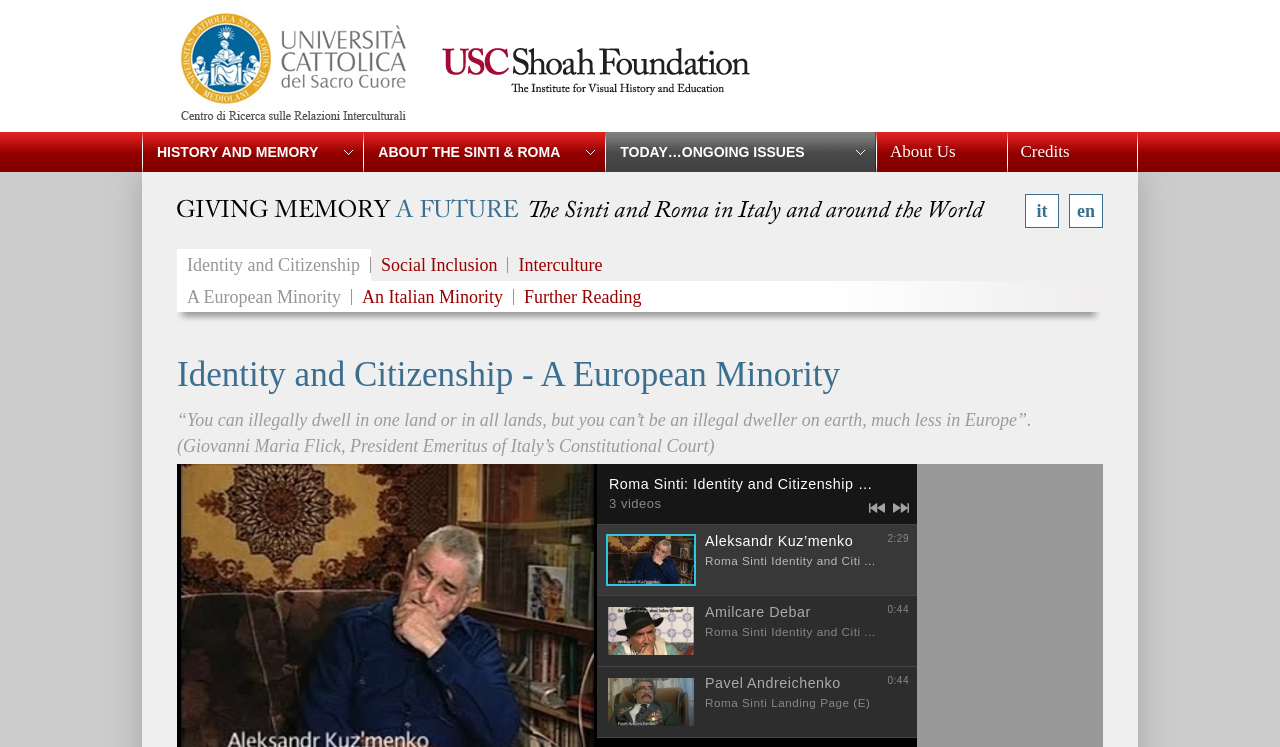Please identify the bounding box coordinates of the region to click in order to complete the task: "Follow us on Facebook". The coordinates must be four float numbers between 0 and 1, specified as [left, top, right, bottom].

None